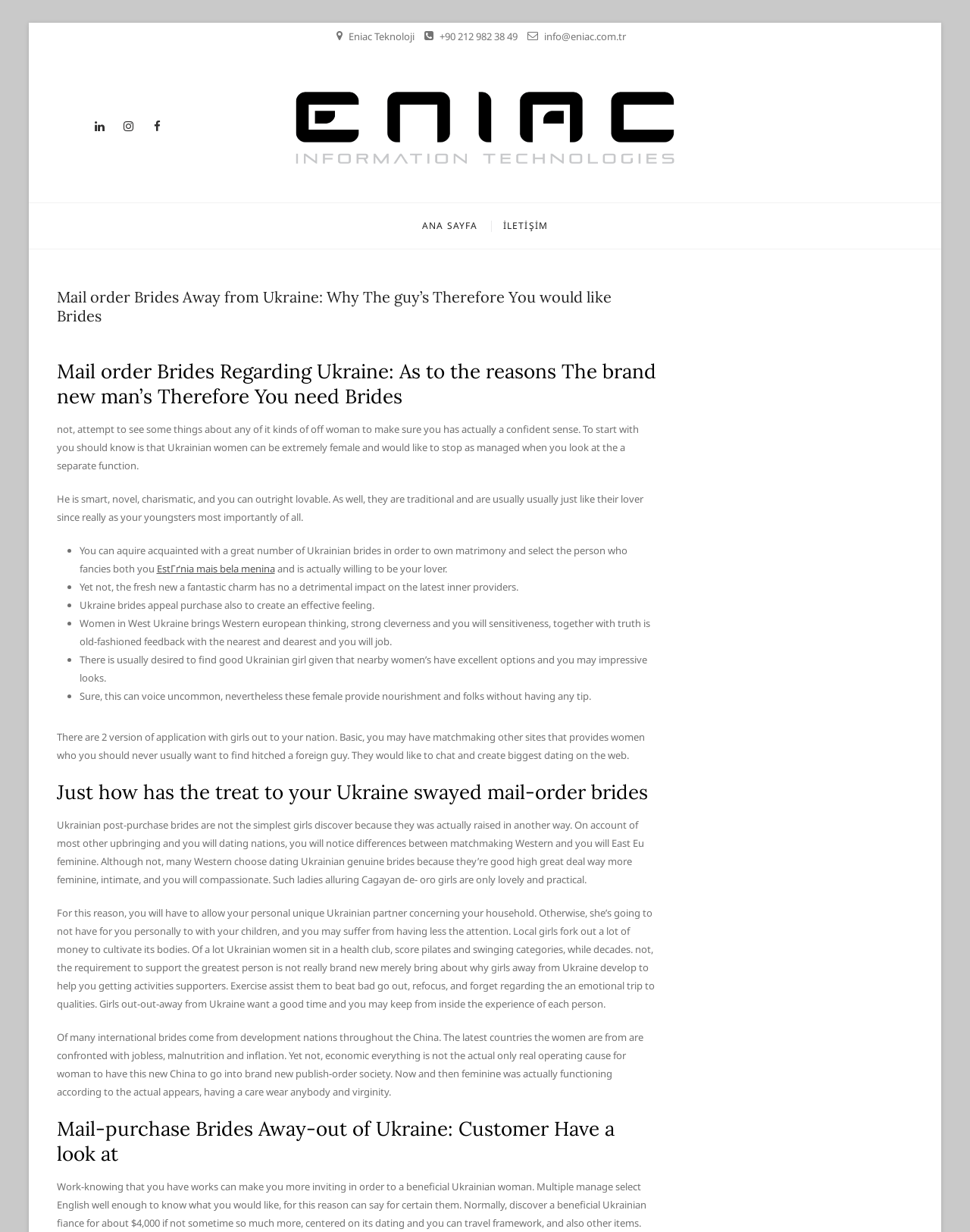Given the element description: "info@eniac.com.tr", predict the bounding box coordinates of the UI element it refers to, using four float numbers between 0 and 1, i.e., [left, top, right, bottom].

[0.544, 0.024, 0.645, 0.035]